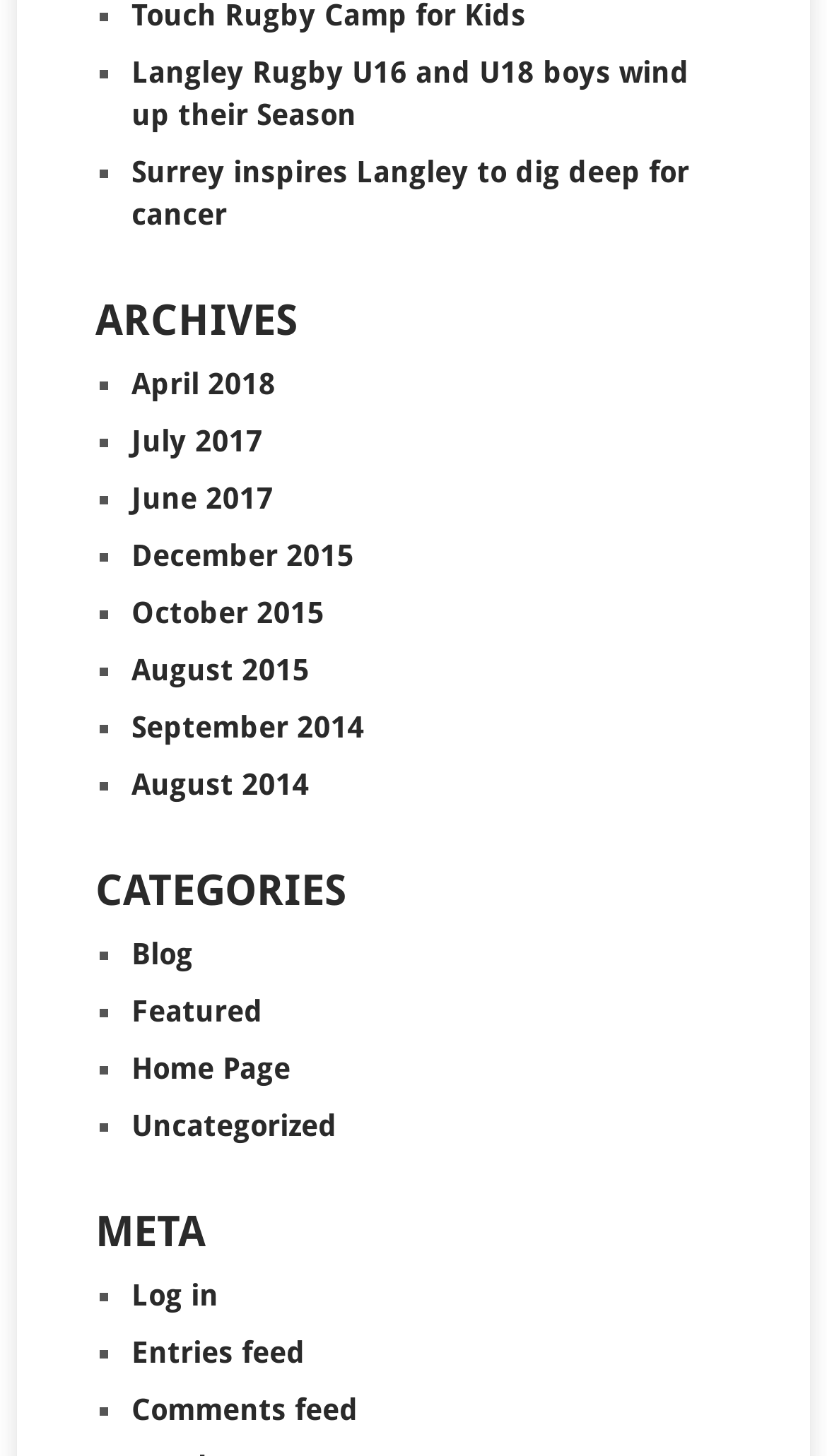What is the first category?
Look at the screenshot and provide an in-depth answer.

I looked at the links under the 'CATEGORIES' heading and found that the first link is 'Blog', which suggests it is the first category.